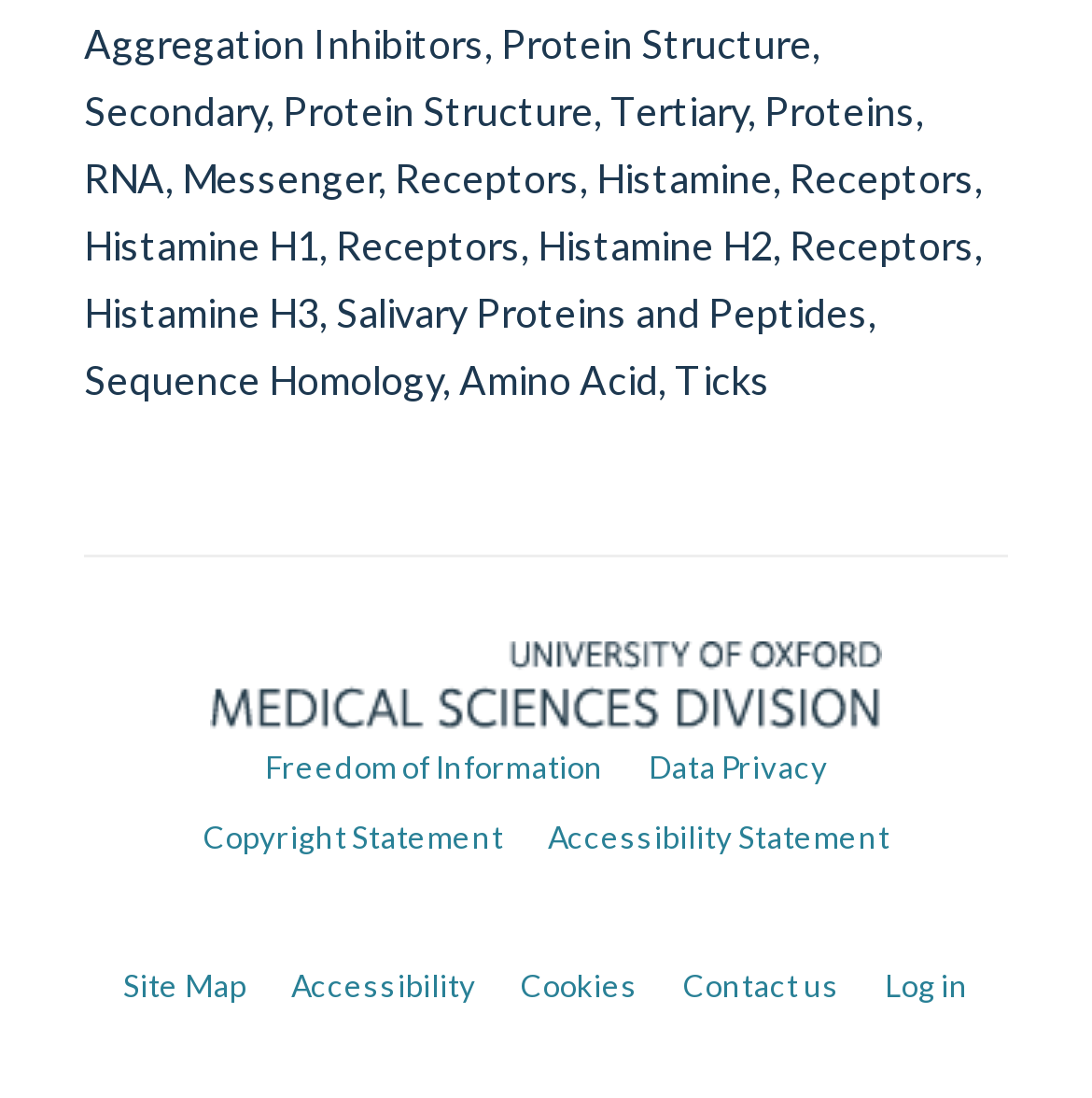What is the purpose of the 'Accessibility Statement' link?
Using the image, provide a concise answer in one word or a short phrase.

To provide information about accessibility